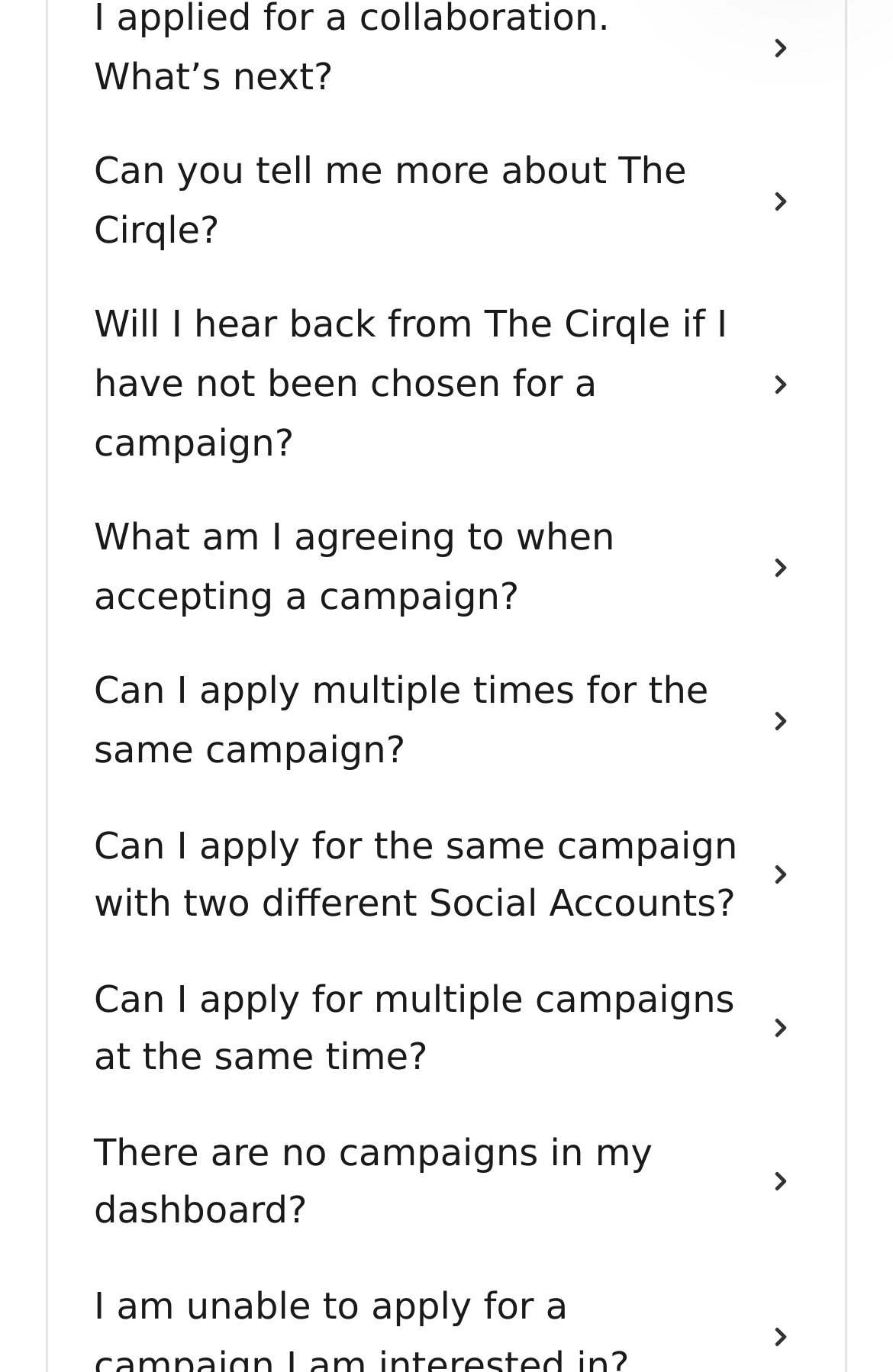What is the vertical order of the links on this webpage?
Based on the image, give a one-word or short phrase answer.

From top to bottom